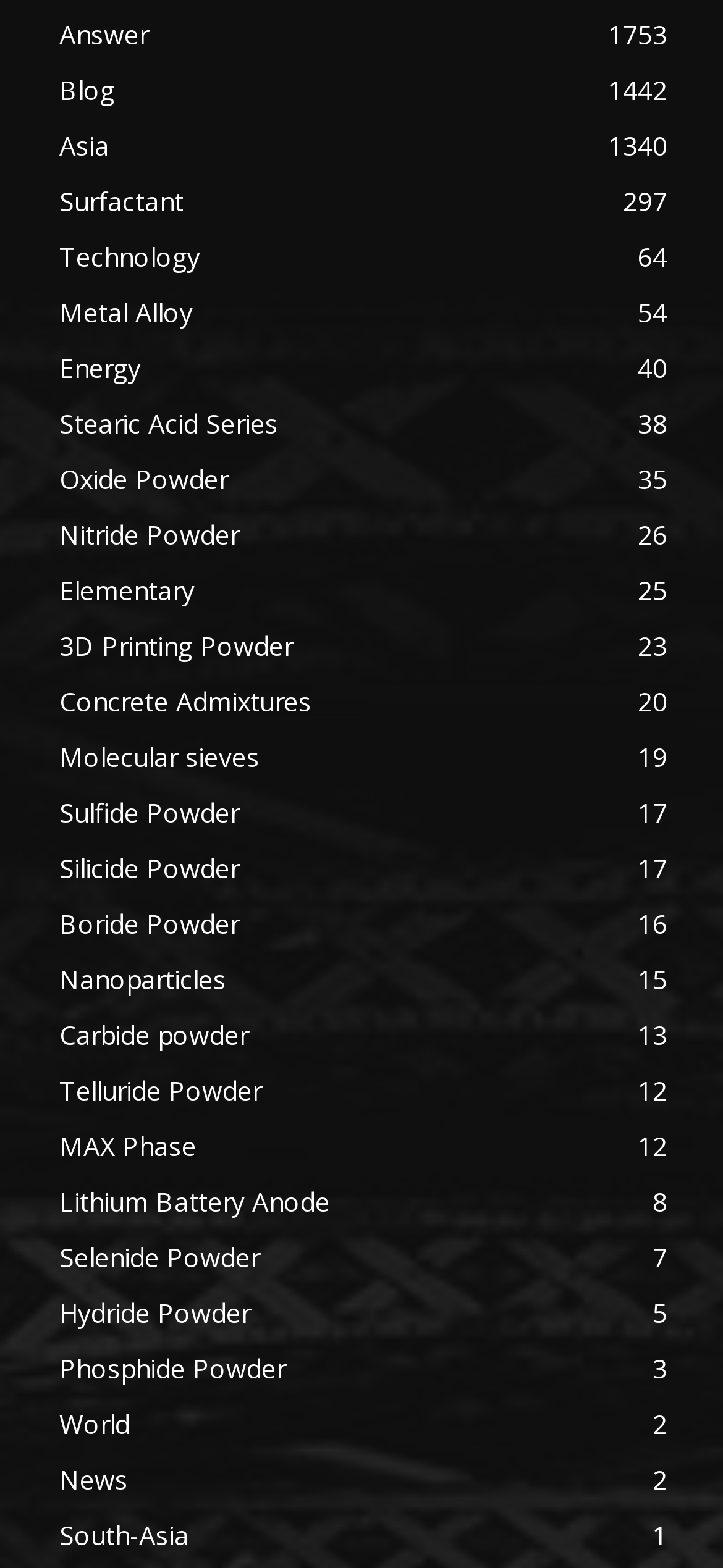Please provide a one-word or phrase answer to the question: 
How many links are on this webpage?

40